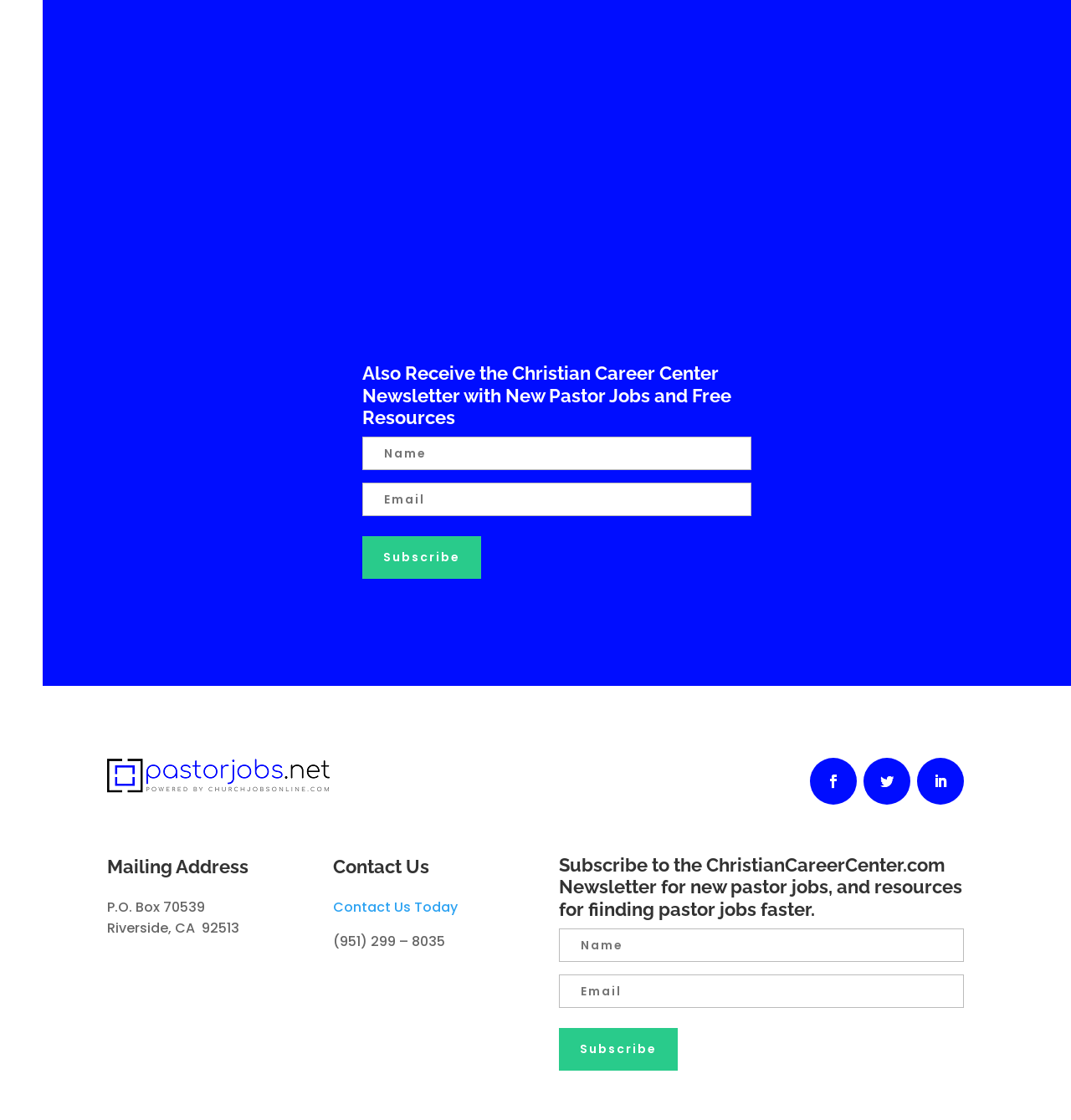Please specify the coordinates of the bounding box for the element that should be clicked to carry out this instruction: "Contact us today". The coordinates must be four float numbers between 0 and 1, formatted as [left, top, right, bottom].

[0.311, 0.801, 0.427, 0.818]